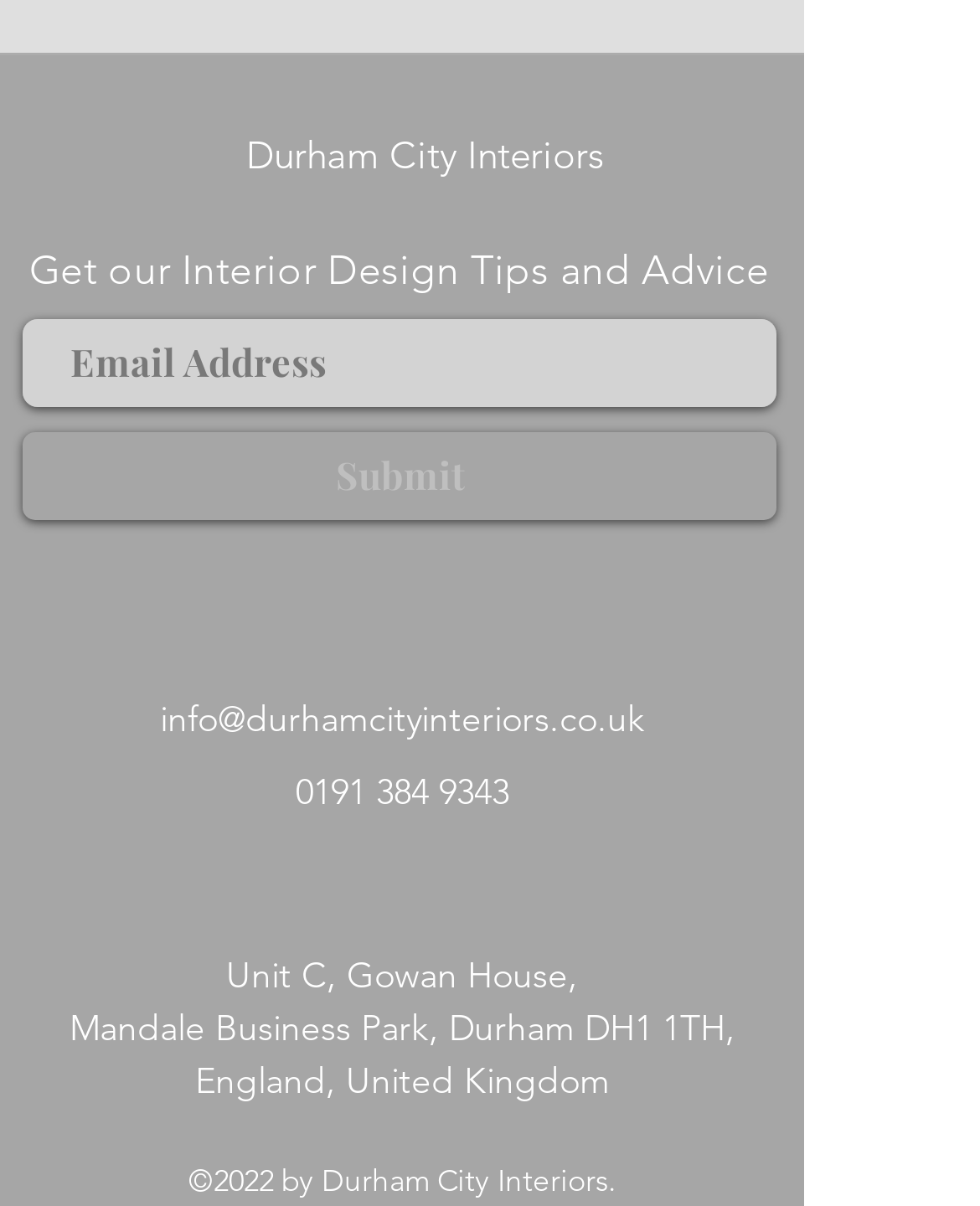Kindly determine the bounding box coordinates for the area that needs to be clicked to execute this instruction: "Call 0191 384 9343".

[0.026, 0.64, 0.795, 0.675]